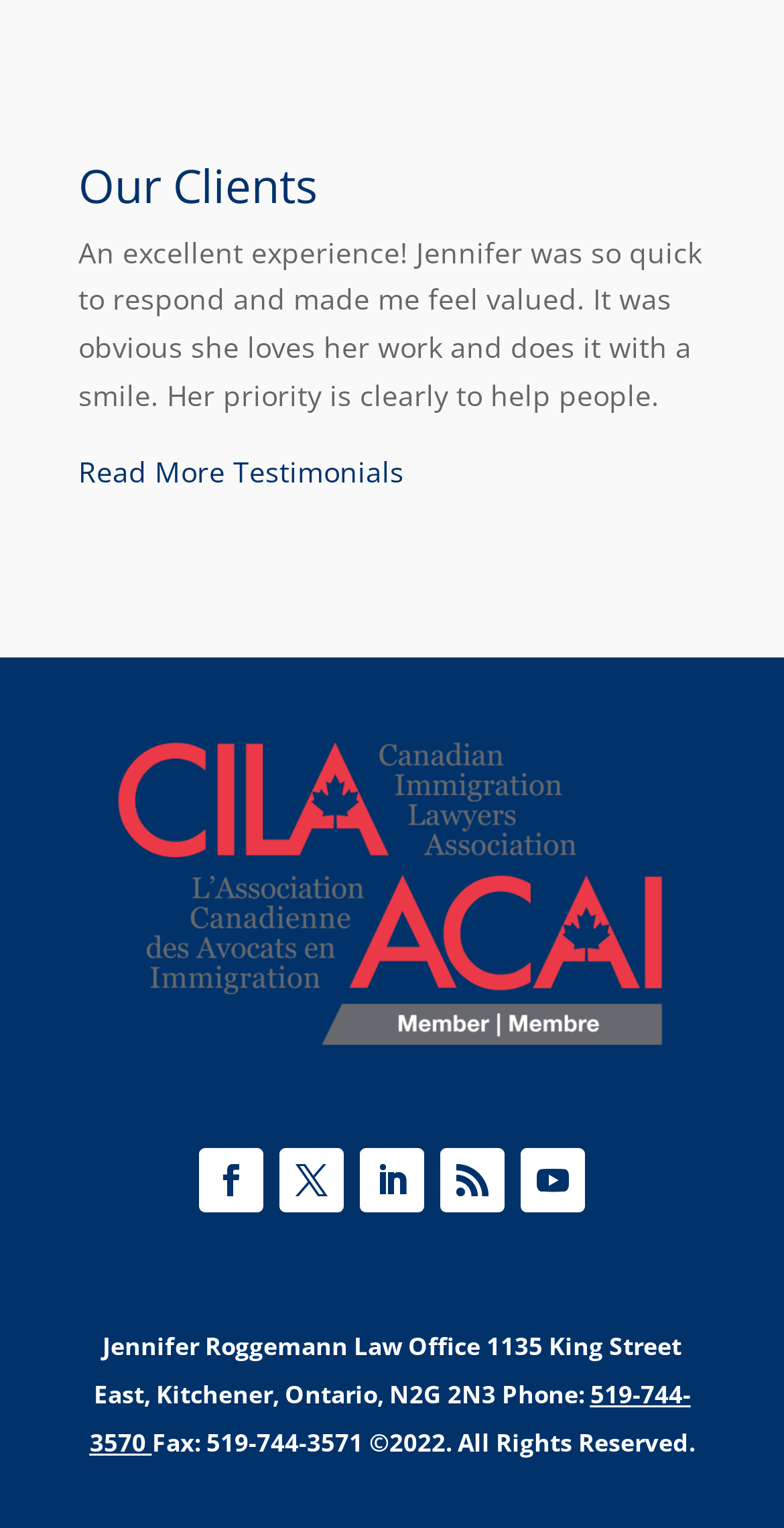Identify and provide the bounding box for the element described by: "Read More Testimonials".

[0.1, 0.296, 0.515, 0.321]